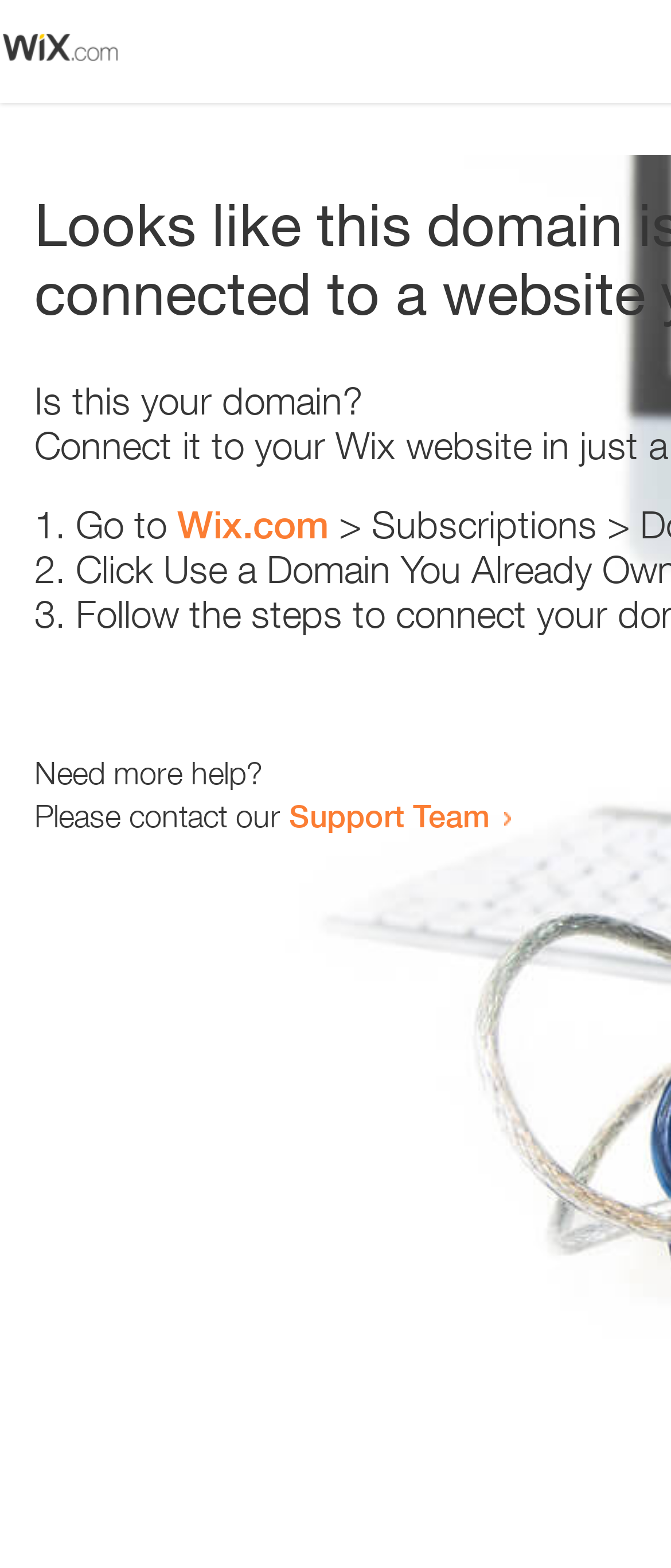Where can I get more help?
Please craft a detailed and exhaustive response to the question.

The webpage provides a link to the 'Support Team' for users who need more help, indicating that they can contact the team for assistance.